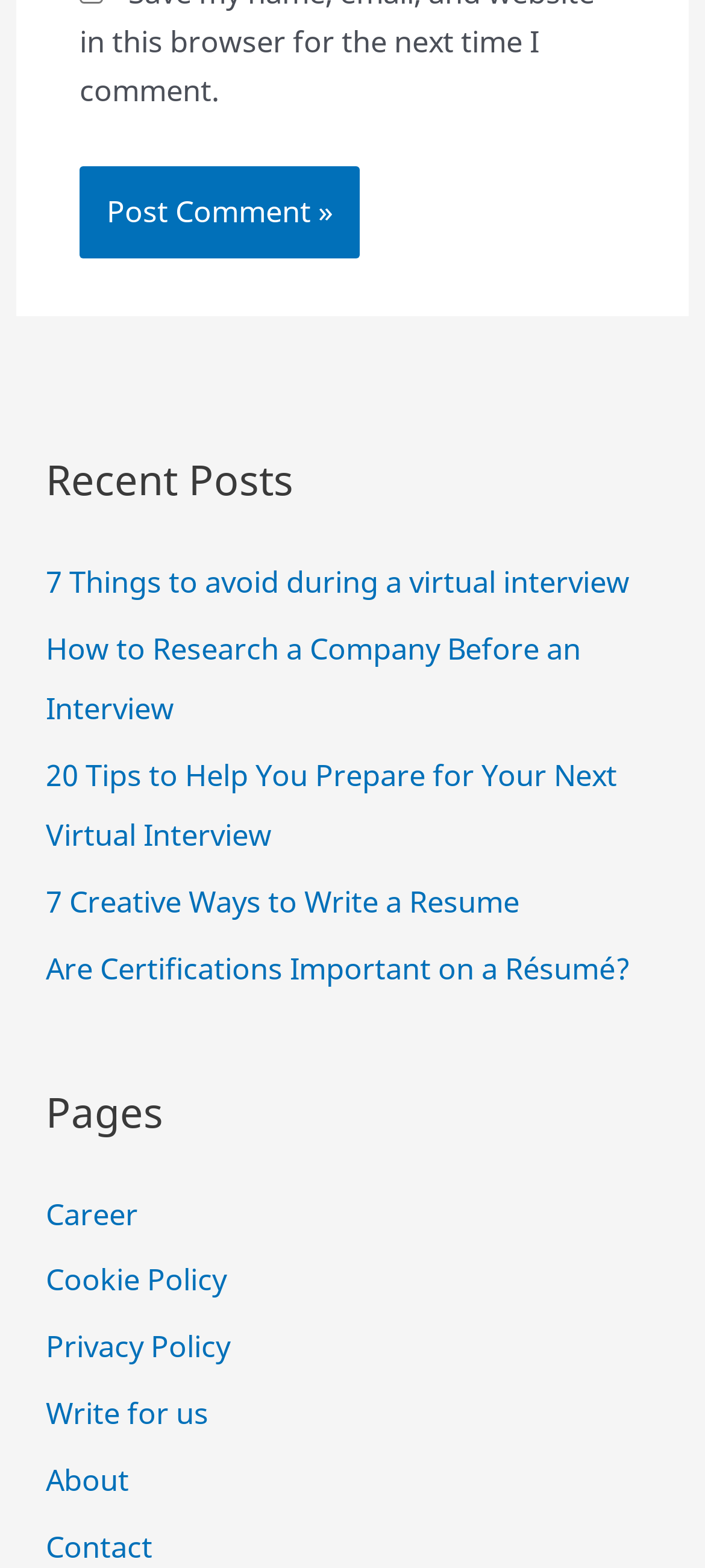Please identify the coordinates of the bounding box that should be clicked to fulfill this instruction: "Read about 7 Things to avoid during a virtual interview".

[0.065, 0.358, 0.903, 0.384]